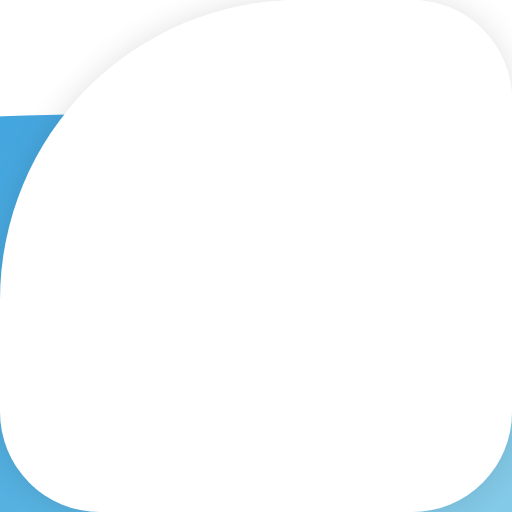Is the design of the webpage complex?
Relying on the image, give a concise answer in one word or a brief phrase.

No